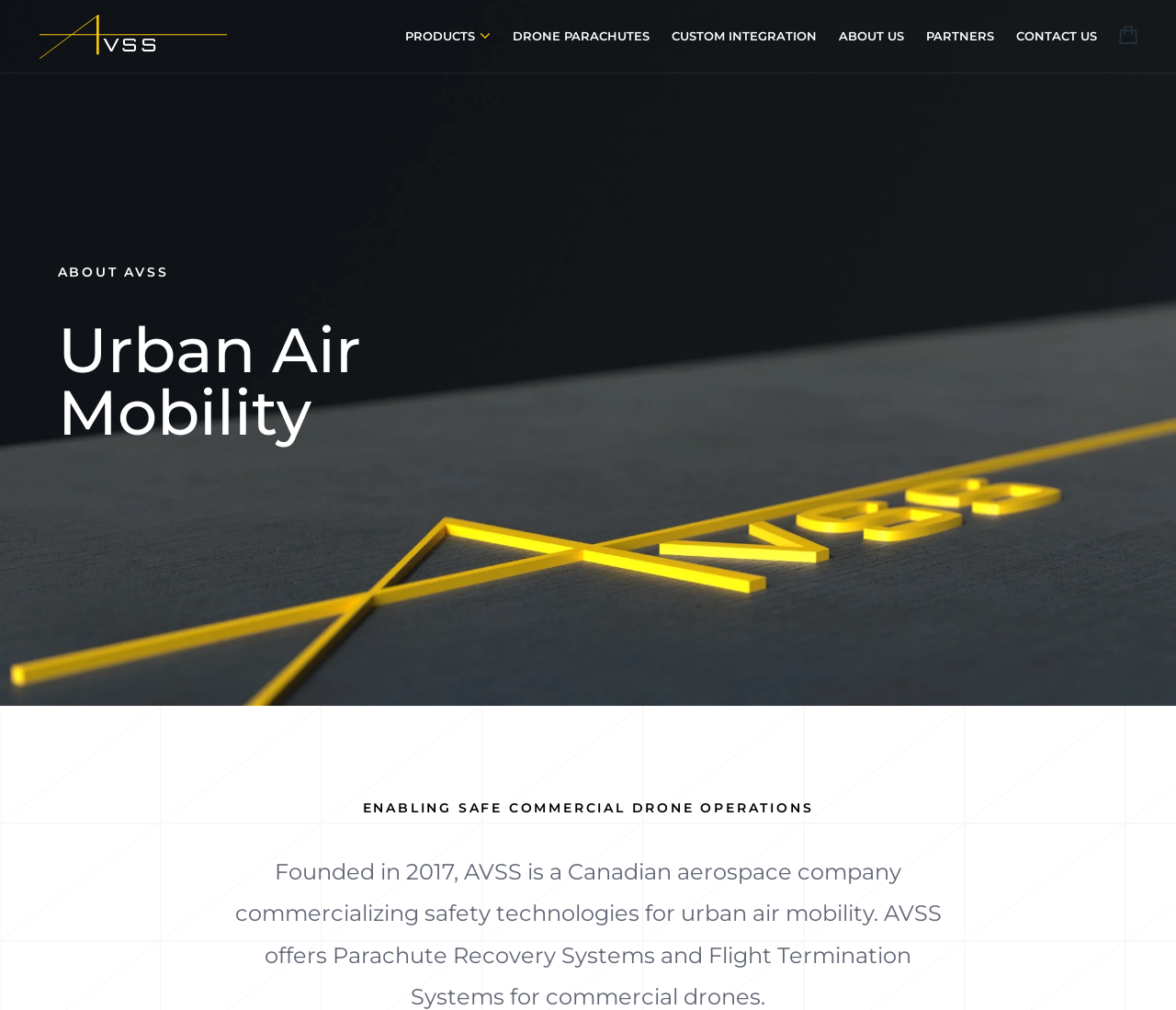Please give a short response to the question using one word or a phrase:
What is the current number of items in the cart?

0